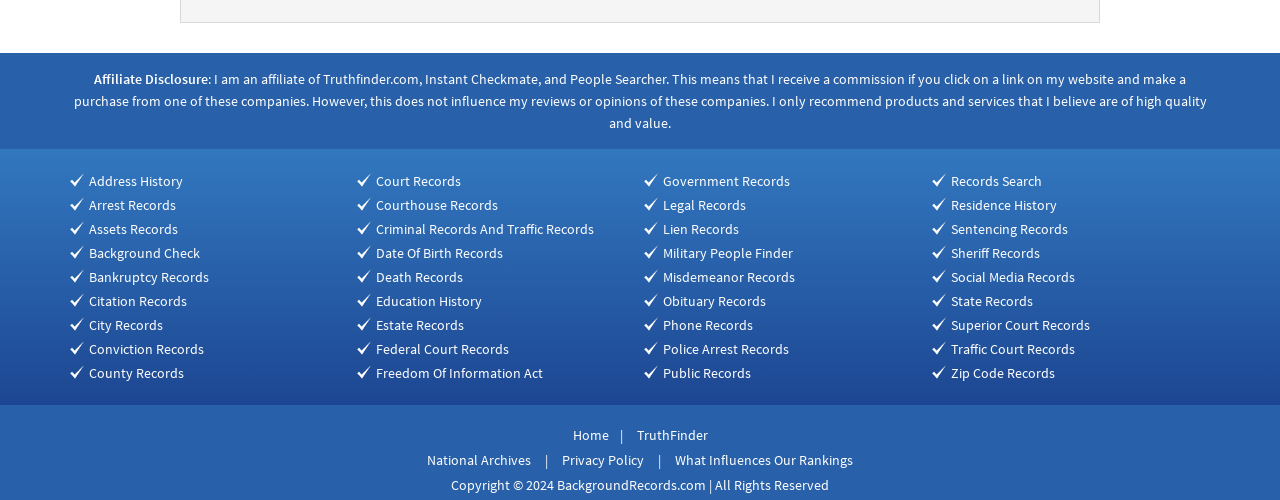What is the affiliate disclosure statement about?
Kindly offer a comprehensive and detailed response to the question.

The affiliate disclosure statement is about the website owner receiving a commission if a user clicks on a link on the website and makes a purchase from one of the affiliated companies, which are Truthfinder.com, Instant Checkmate, and People Searcher.